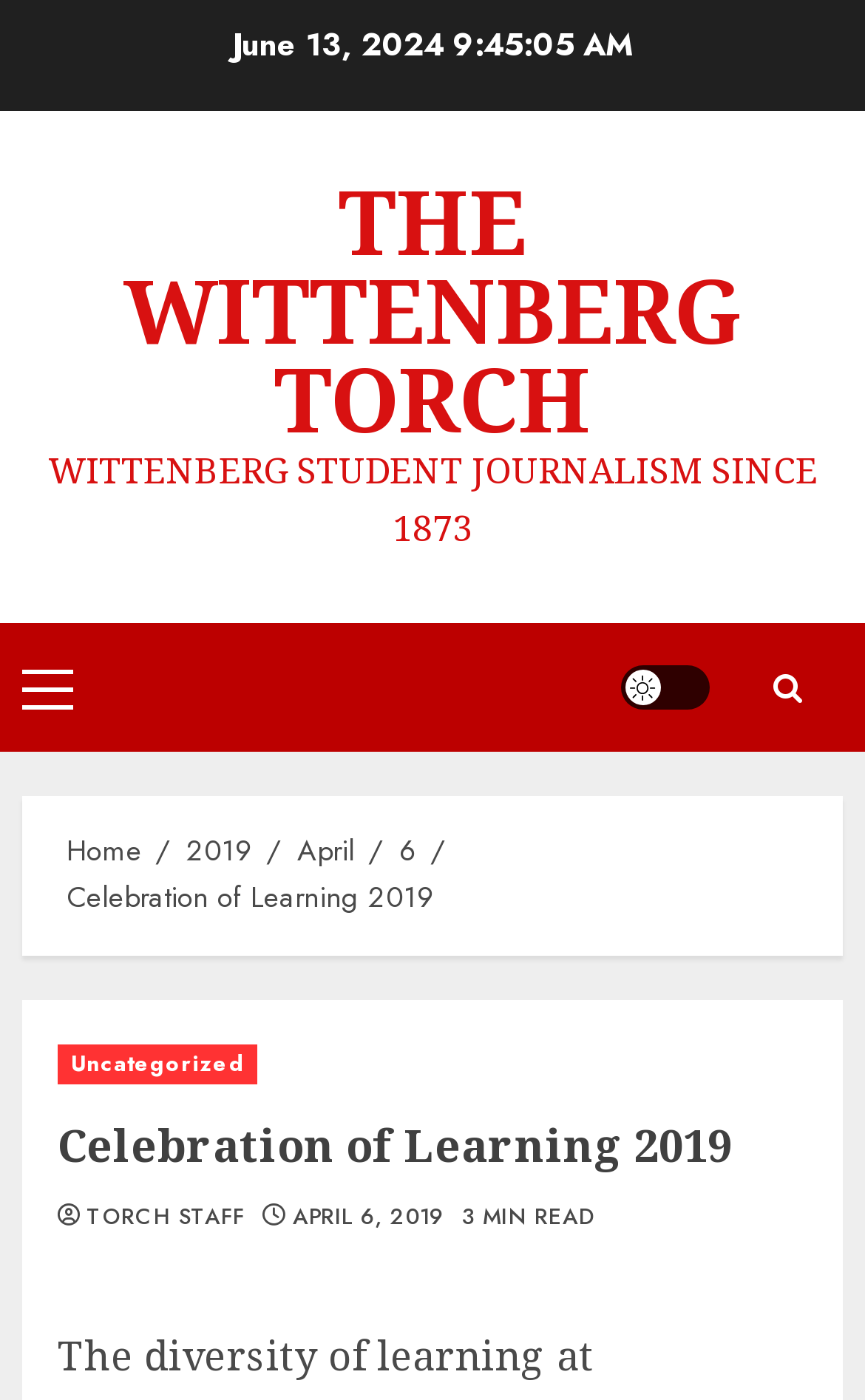Find and extract the text of the primary heading on the webpage.

Celebration of Learning 2019